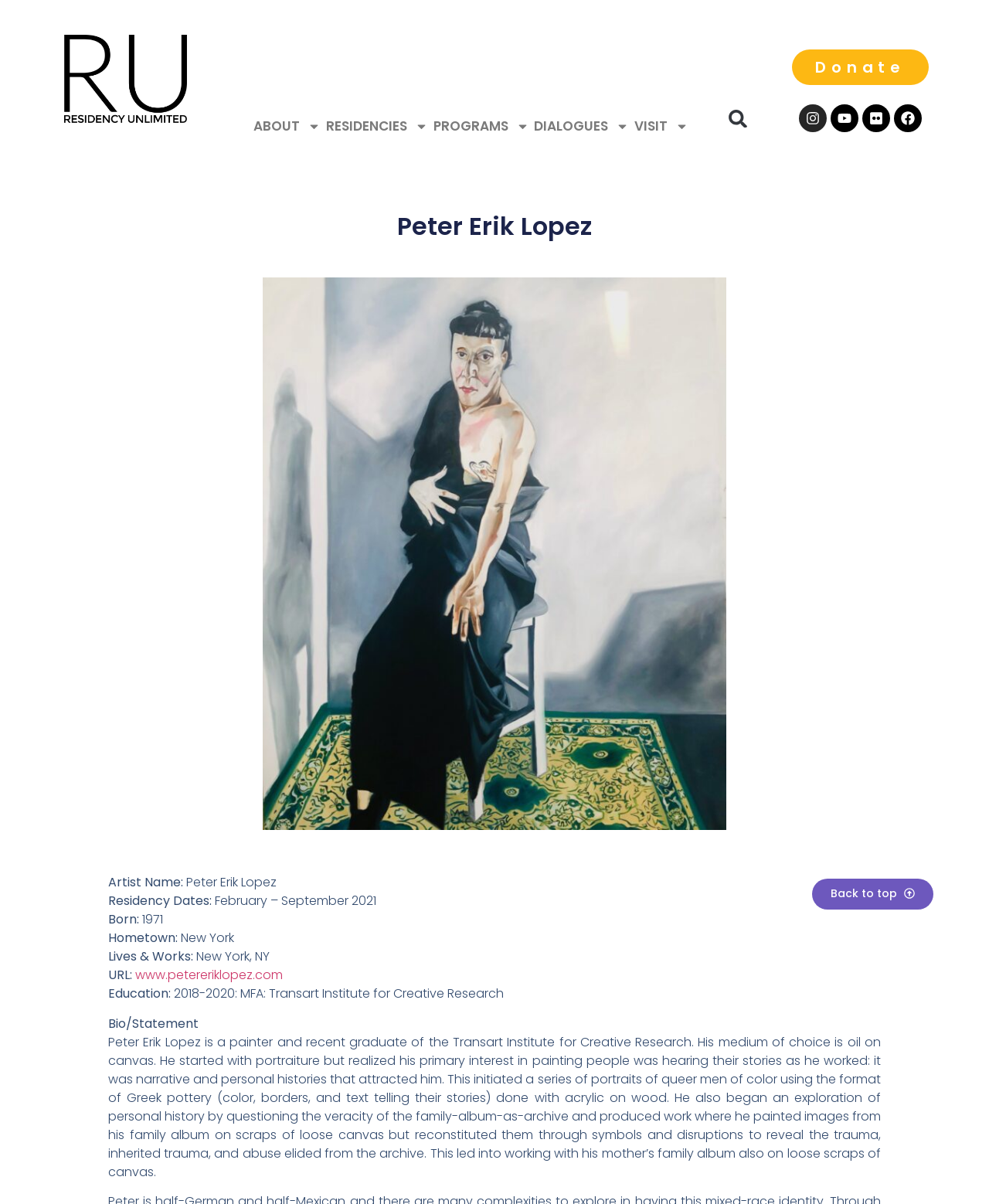Locate the heading on the webpage and return its text.

Peter Erik Lopez